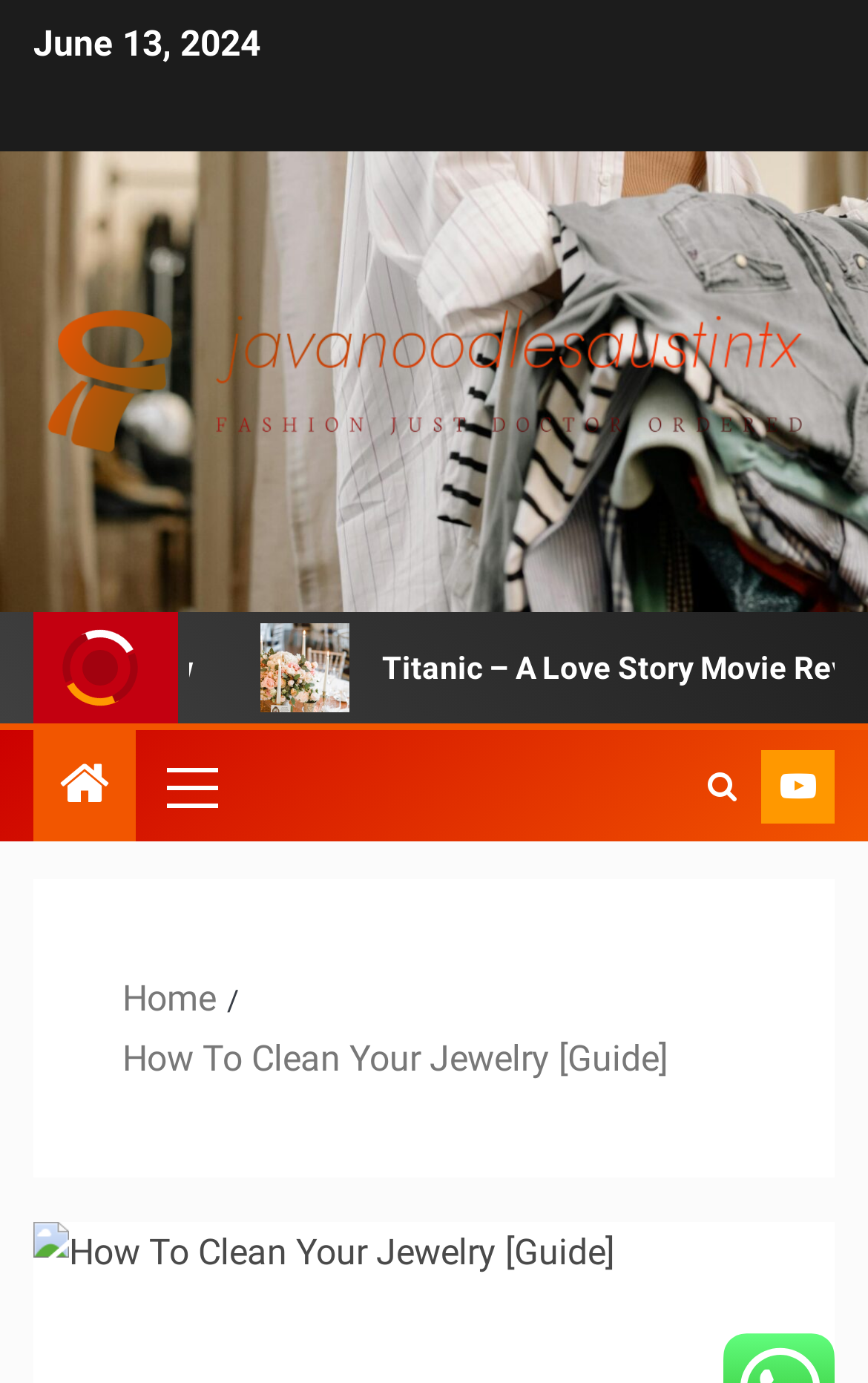Identify and provide the text of the main header on the webpage.

How To Clean Your Jewelry [Guide]